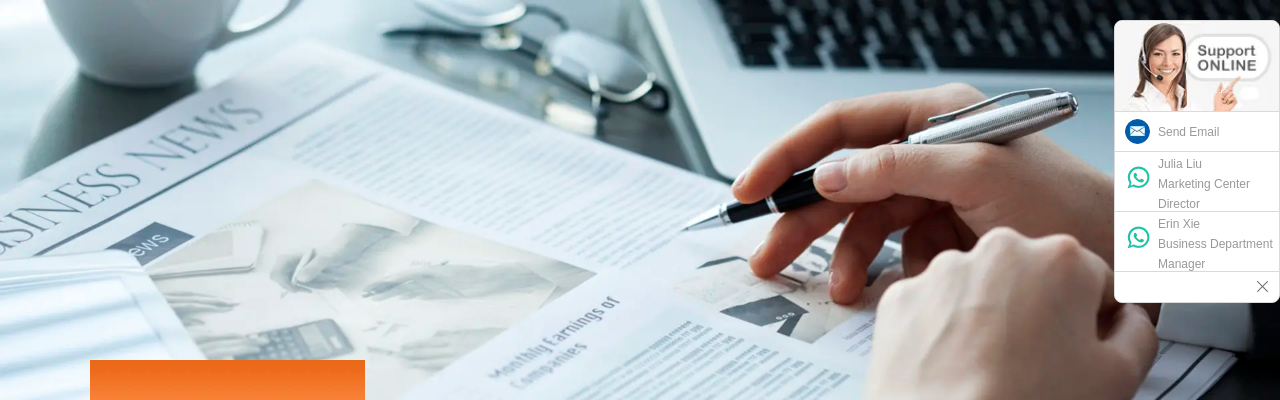How many representatives are available for chat support?
Based on the image, respond with a single word or phrase.

Two